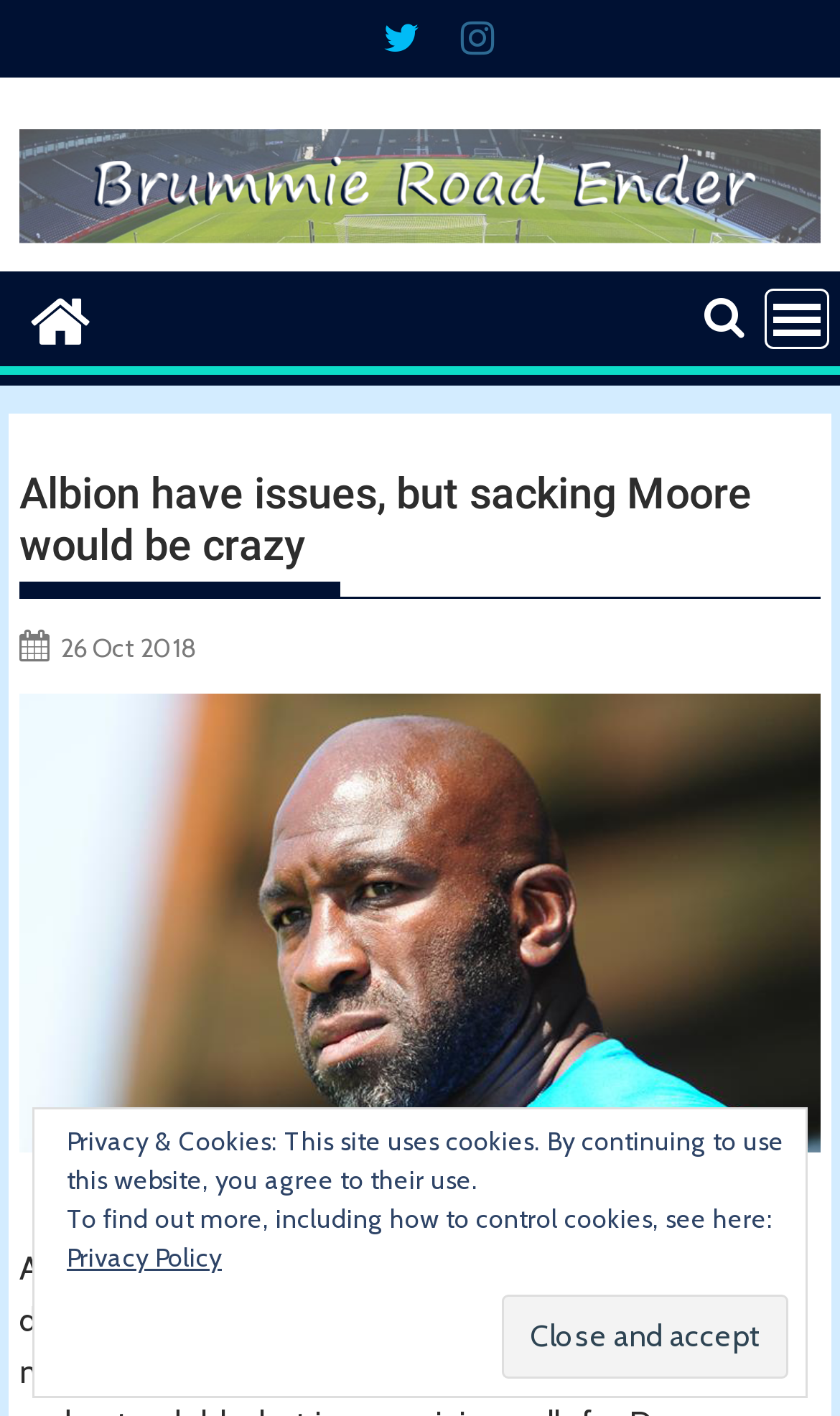Given the description of a UI element: "title="Brummie Road Ender"", identify the bounding box coordinates of the matching element in the webpage screenshot.

[0.023, 0.16, 0.977, 0.188]